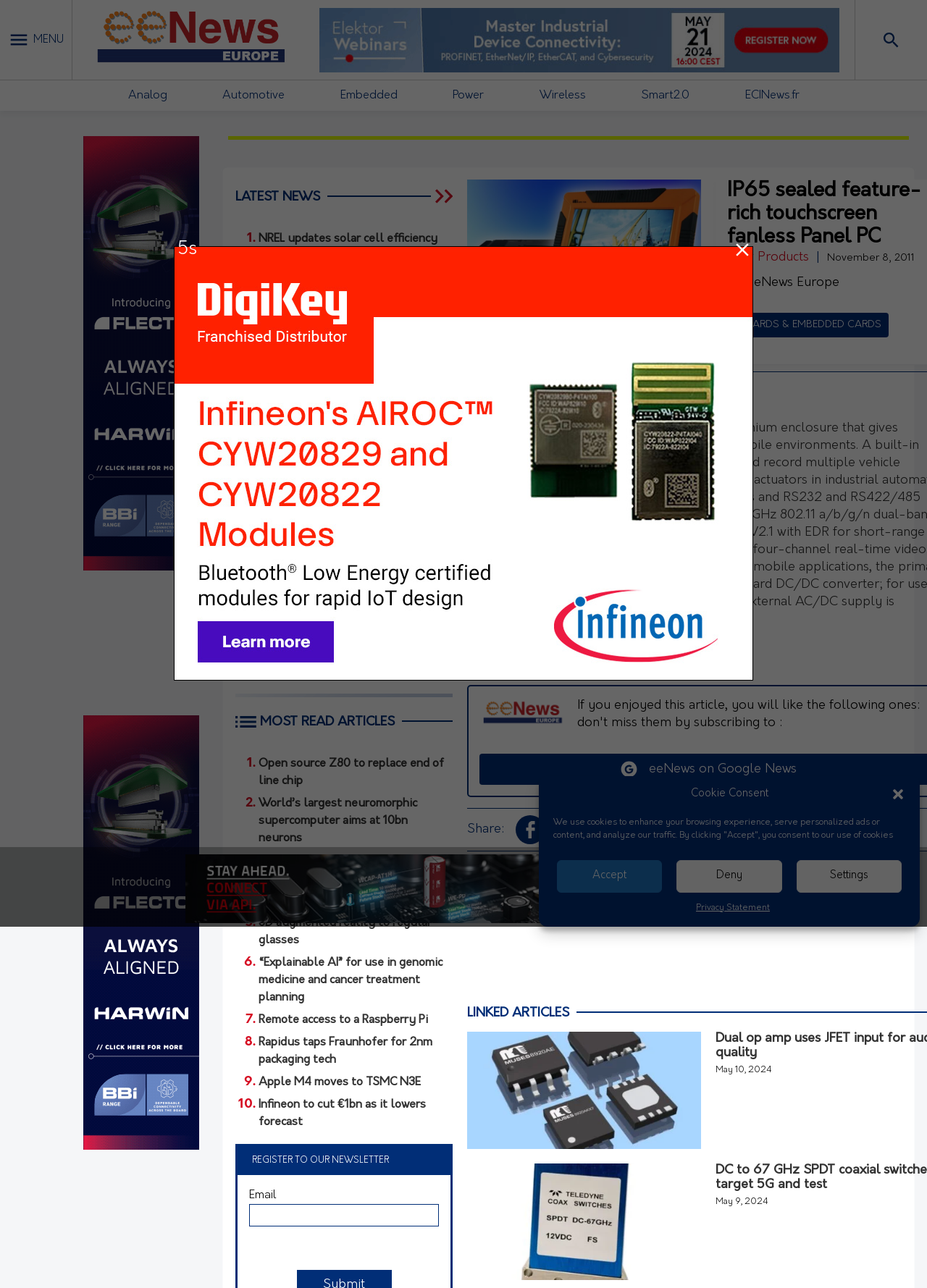Locate the bounding box of the UI element described by: "Privacy Statement" in the given webpage screenshot.

[0.751, 0.698, 0.83, 0.711]